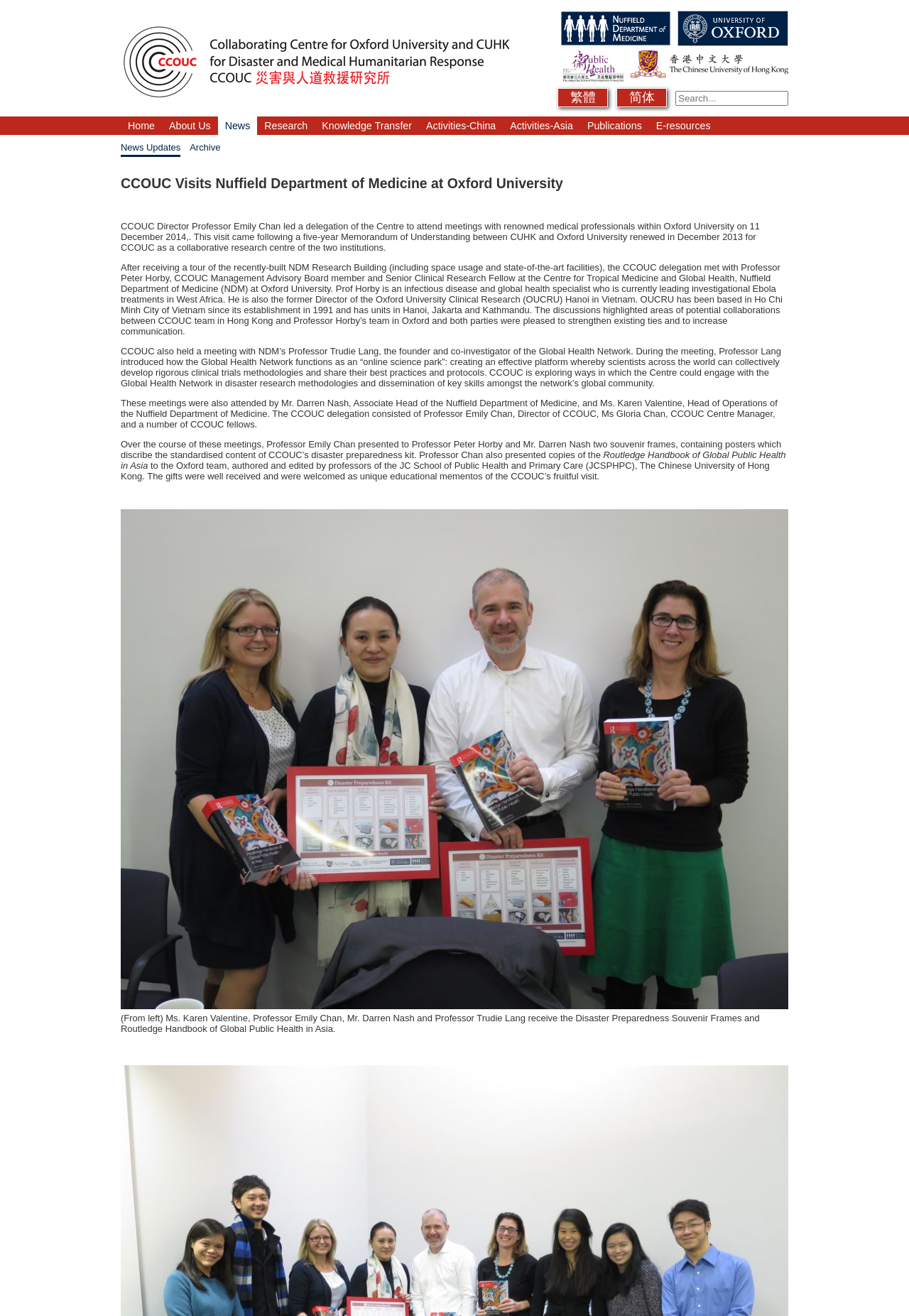Specify the bounding box coordinates of the region I need to click to perform the following instruction: "View the CCOUC logo". The coordinates must be four float numbers in the range of 0 to 1, i.e., [left, top, right, bottom].

[0.133, 0.008, 0.562, 0.016]